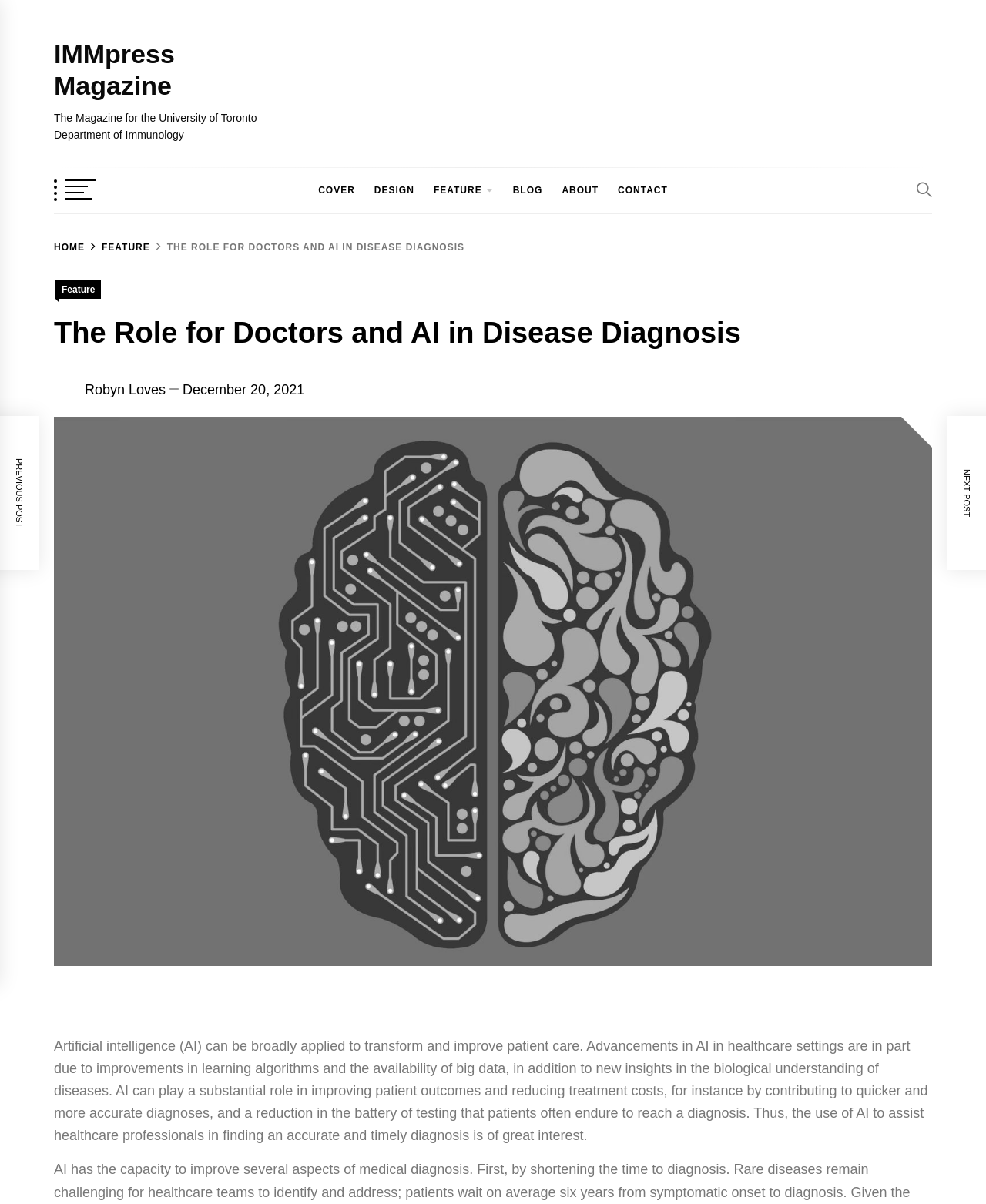Please give a succinct answer to the question in one word or phrase:
Who is the author of the article?

Robyn Loves